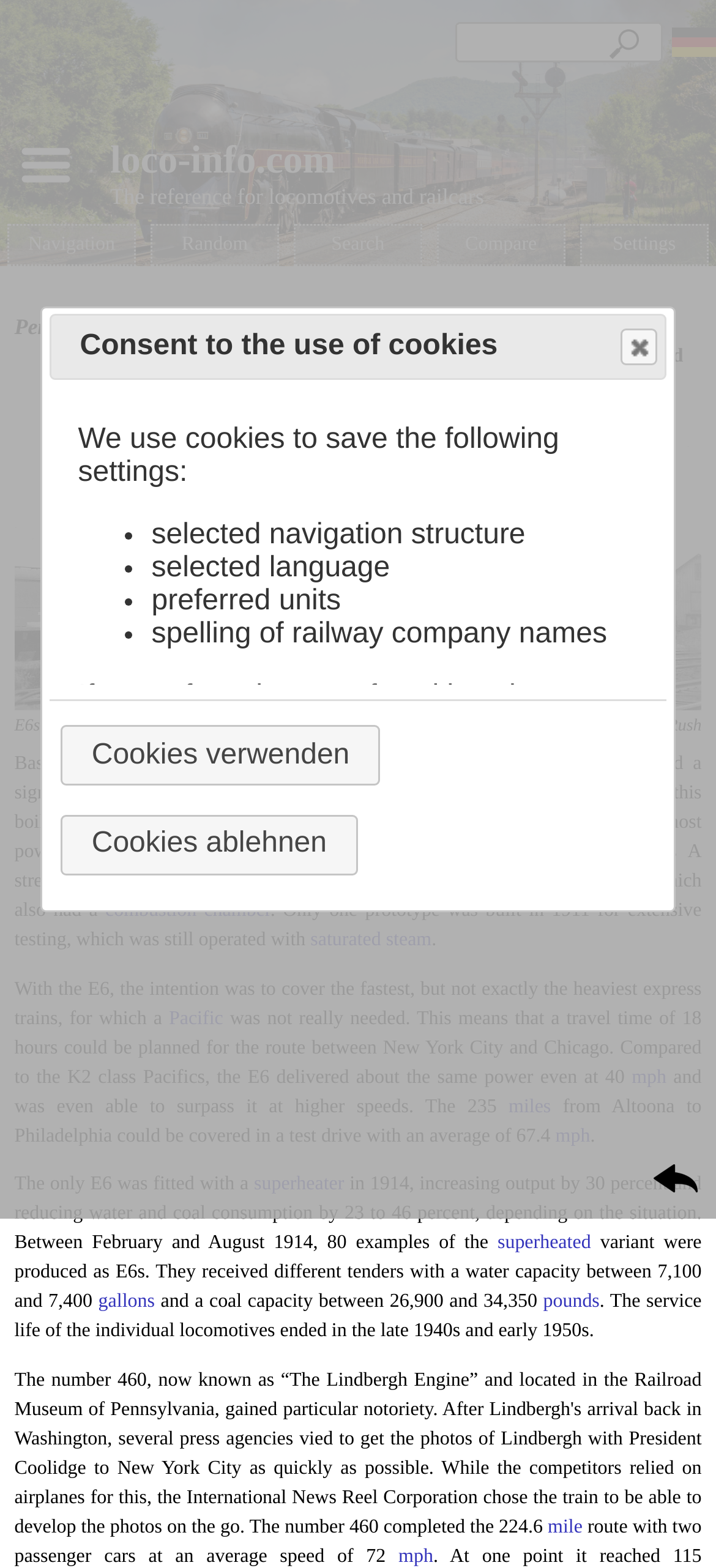Find and specify the bounding box coordinates that correspond to the clickable region for the instruction: "Click the Navigation button".

[0.039, 0.149, 0.161, 0.162]